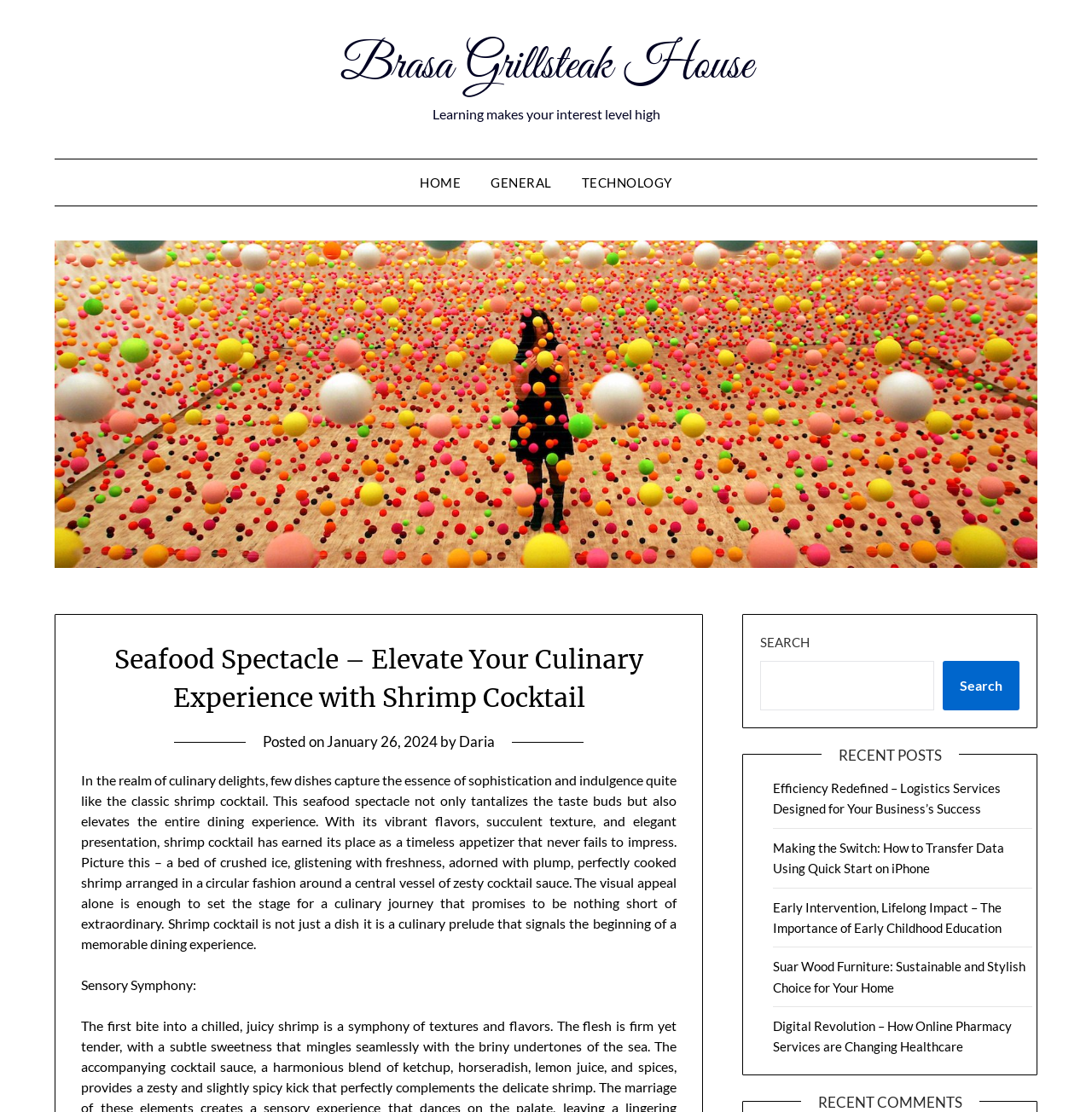Please identify the coordinates of the bounding box for the clickable region that will accomplish this instruction: "Read the 'Efficiency Redefined – Logistics Services Designed for Your Business’s Success' post".

[0.708, 0.702, 0.917, 0.734]